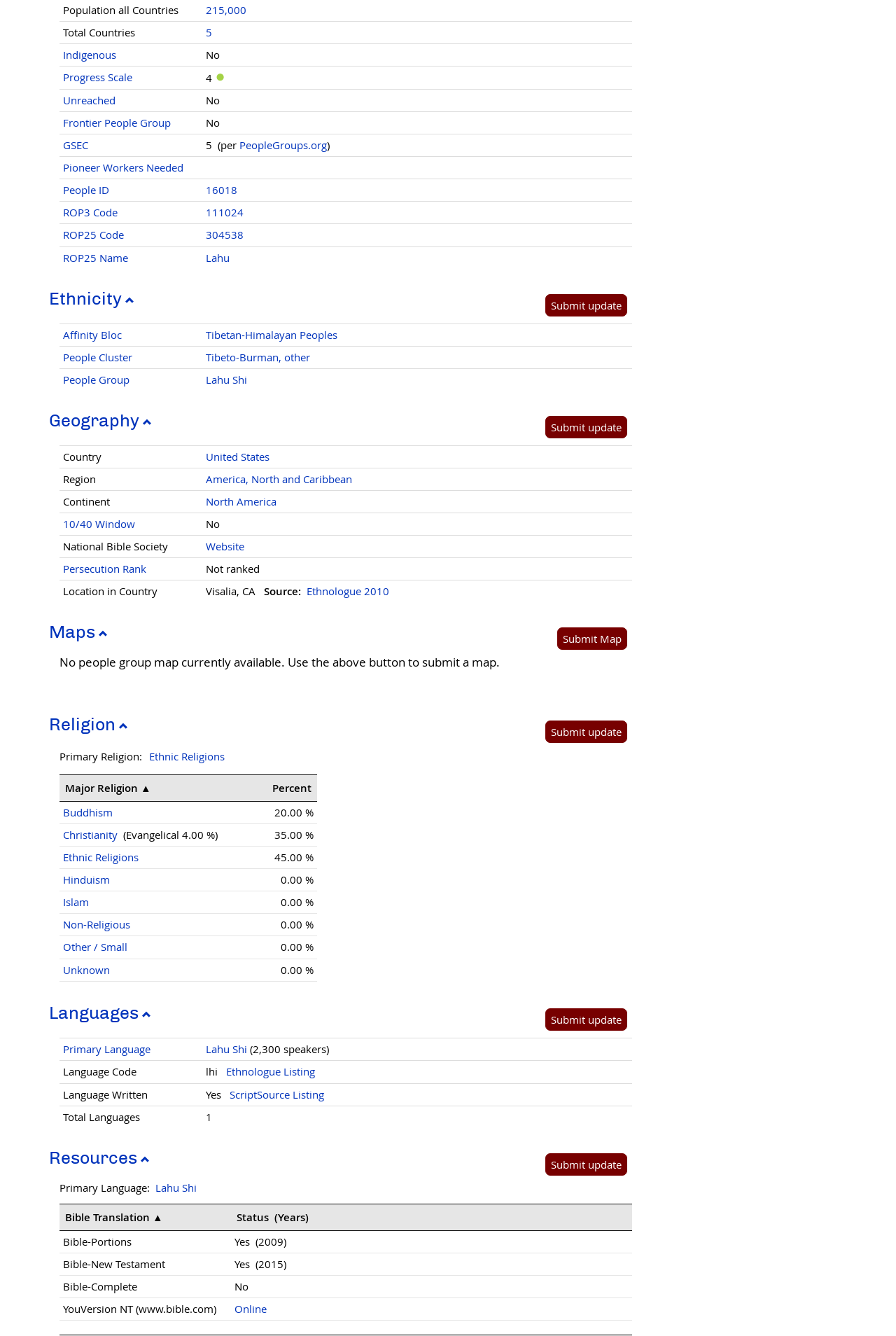What is the people ID?
Answer the question in a detailed and comprehensive manner.

The answer can be found in the tenth row of the table, where it says 'People ID' and the value is '16018'.